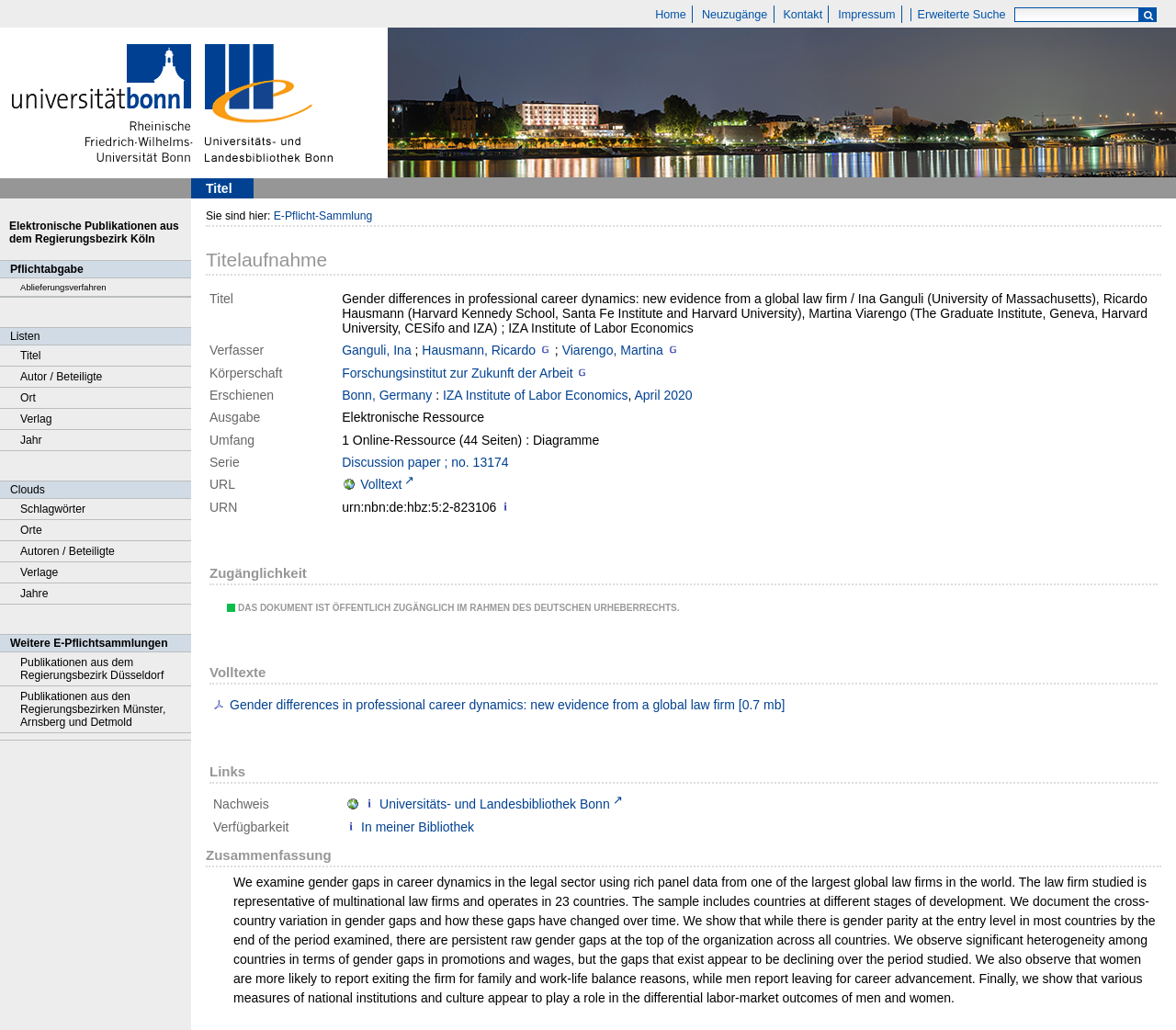Can you show the bounding box coordinates of the region to click on to complete the task described in the instruction: "Browse publications from Regierungsbezirk Düsseldorf"?

[0.0, 0.633, 0.162, 0.666]